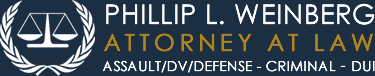Give a concise answer using only one word or phrase for this question:
What is the profession of Phillip L. Weinberg?

Attorney at Law